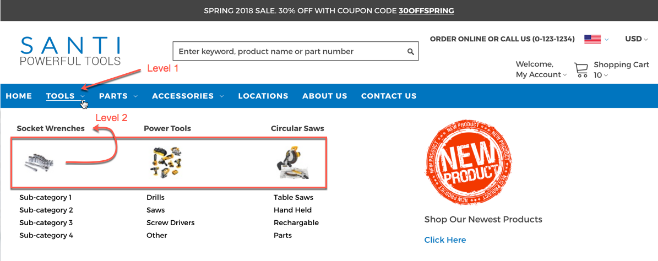Using the information shown in the image, answer the question with as much detail as possible: What is the purpose of the 'NEW PRODUCT' icon?

The 'NEW PRODUCT' icon is used to draw attention to recently added items, encouraging customer engagement and exploration of new products.